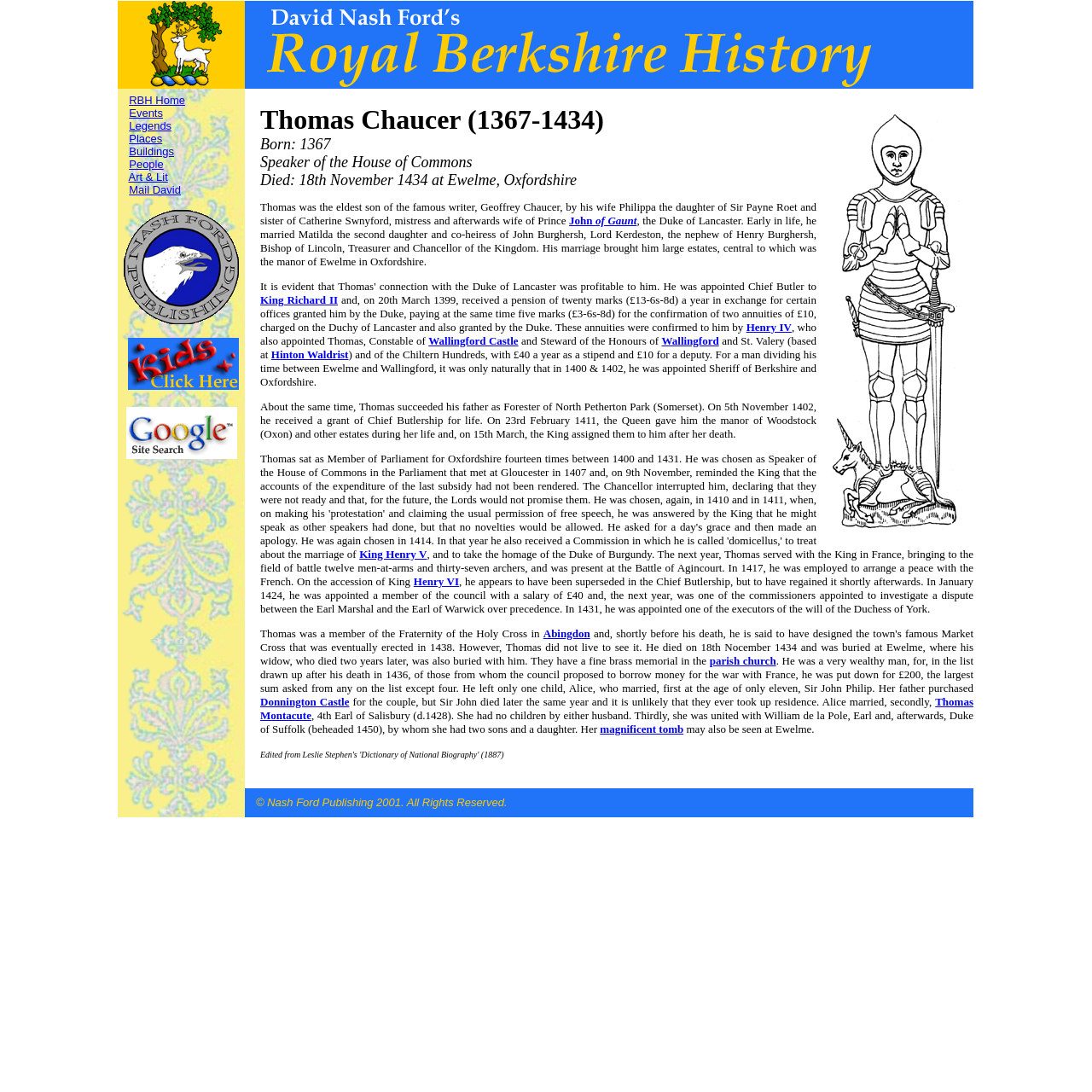Identify the coordinates of the bounding box for the element that must be clicked to accomplish the instruction: "View the image of White Hart Crest of the Royal County of Berkshire".

[0.108, 0.001, 0.224, 0.081]